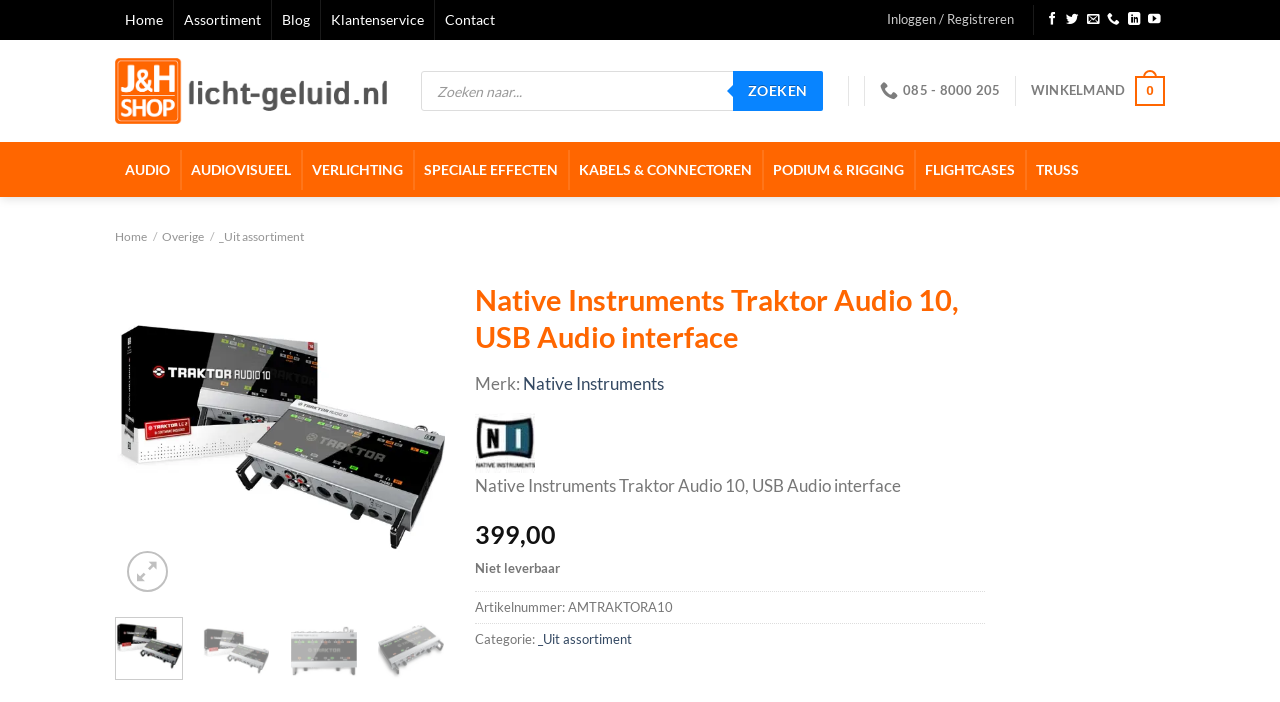Offer a thorough description of the webpage.

This webpage is about the Native Instruments Traktor Audio 10, a USB audio interface. At the top, there are several links to navigate to different sections of the website, including "Home", "Assortiment", "Blog", "Klantenservice", and "Contact". On the right side of the top section, there are links to log in or register, as well as social media links to follow the company on Facebook, Twitter, LinkedIn, and YouTube.

Below the top section, there is a search bar with a button to search for products. To the left of the search bar, there is a link to the company's logo, "J&H licht en geluid", which also has an image associated with it.

The main content of the webpage is divided into two sections. On the left side, there are links to different categories, including "AUDIO", "AUDIOVISUEEL", "VERLICHTING", and others. On the right side, there is a detailed description of the Native Instruments Traktor Audio 10, including its price, "399,00", and its availability, "Niet leverbaar". There are also several images of the product, as well as links to related products.

At the bottom of the webpage, there are additional links to navigate to different sections of the website, including "Home" and "Overige". There is also a link to the product's details, "Native Instruments Traktor Audio 10, USB Audio interface _Uit assortiment J&H licht en geluid", which has an associated image.